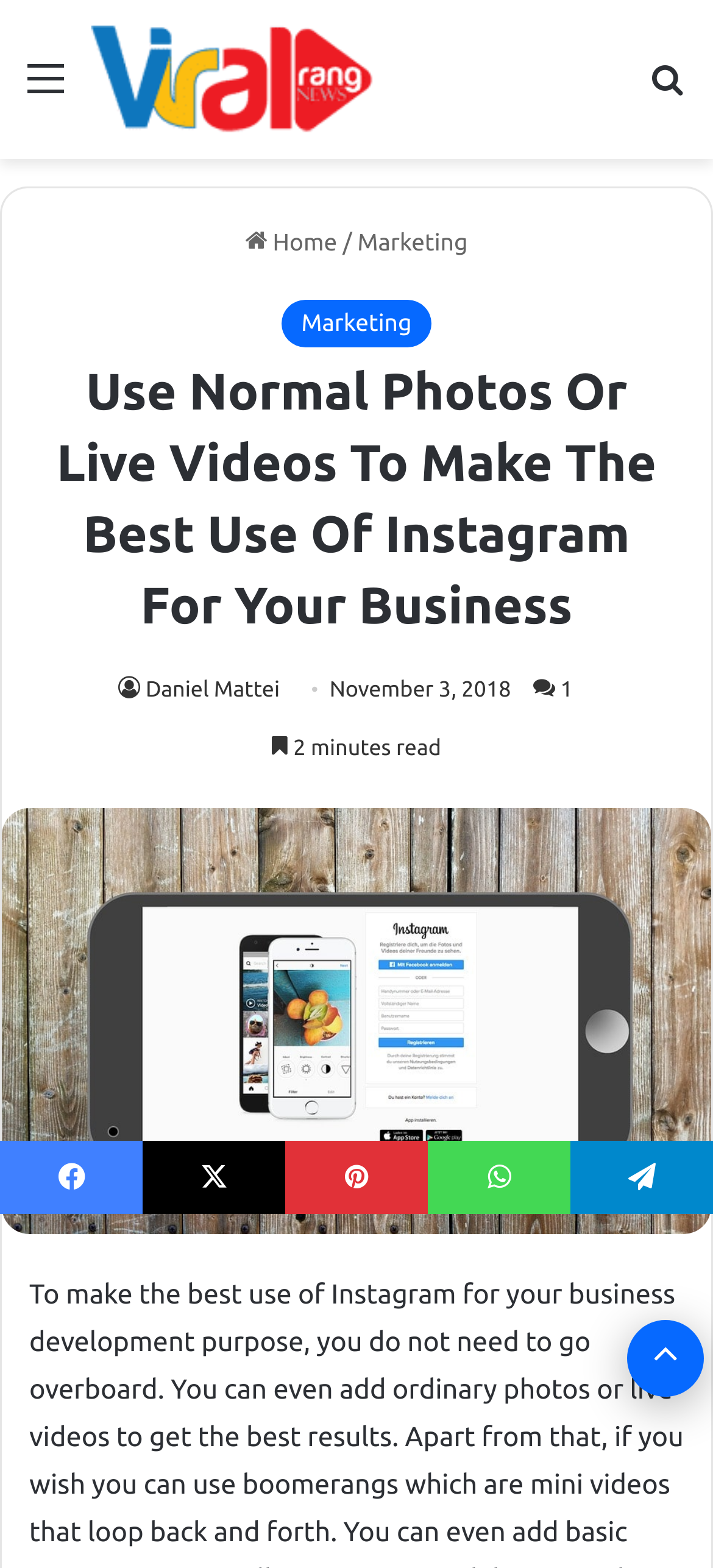Pinpoint the bounding box coordinates of the area that should be clicked to complete the following instruction: "Search for something". The coordinates must be given as four float numbers between 0 and 1, i.e., [left, top, right, bottom].

[0.91, 0.033, 0.962, 0.085]